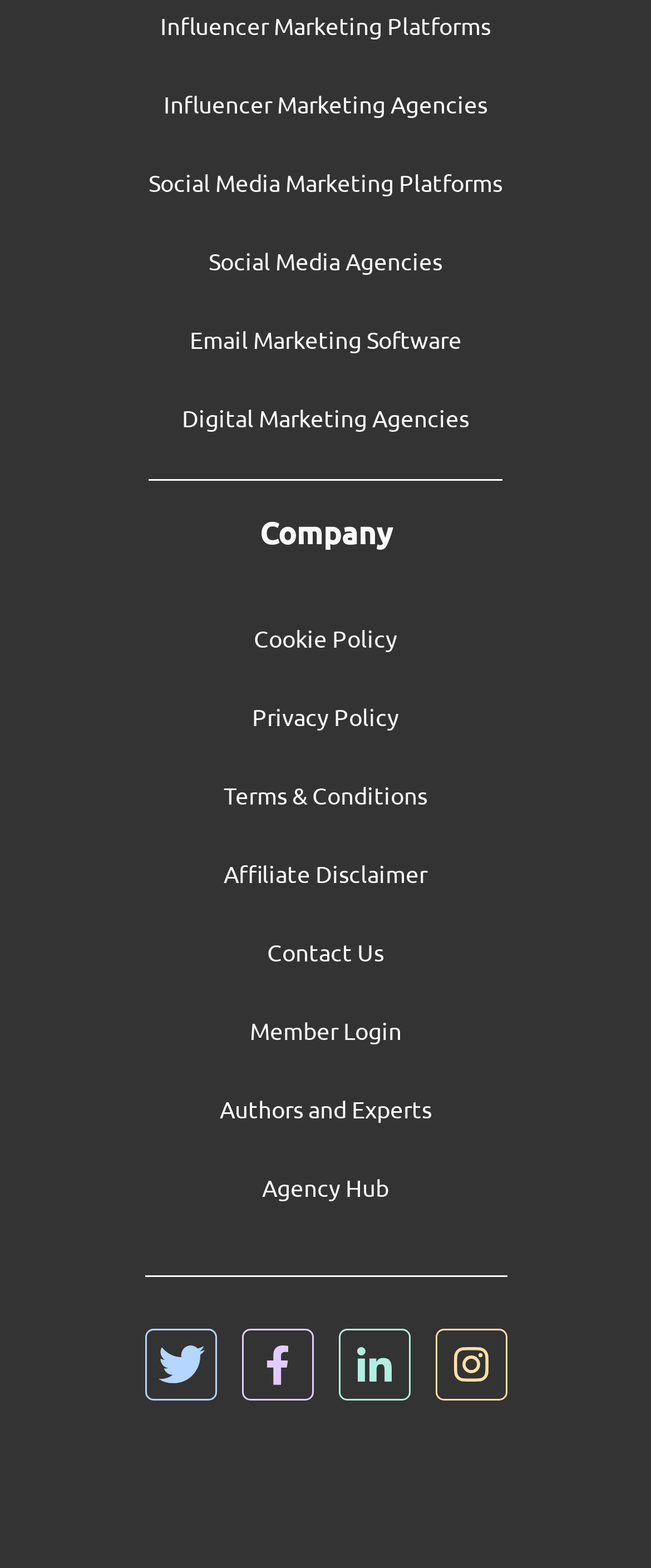Predict the bounding box coordinates for the UI element described as: "aria-label="Twitter"". The coordinates should be four float numbers between 0 and 1, presented as [left, top, right, bottom].

[0.222, 0.878, 0.332, 0.896]